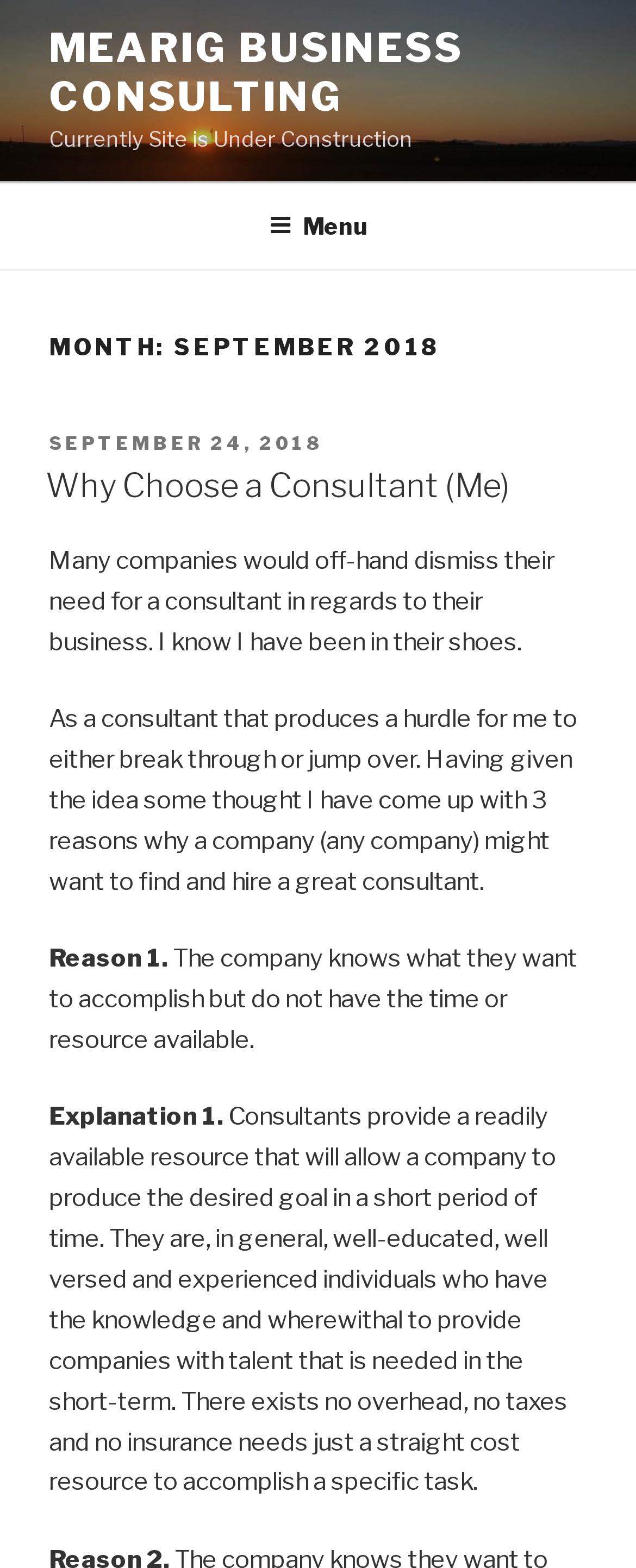Bounding box coordinates are given in the format (top-left x, top-left y, bottom-right x, bottom-right y). All values should be floating point numbers between 0 and 1. Provide the bounding box coordinate for the UI element described as: Mearig Business Consulting

[0.077, 0.016, 0.728, 0.077]